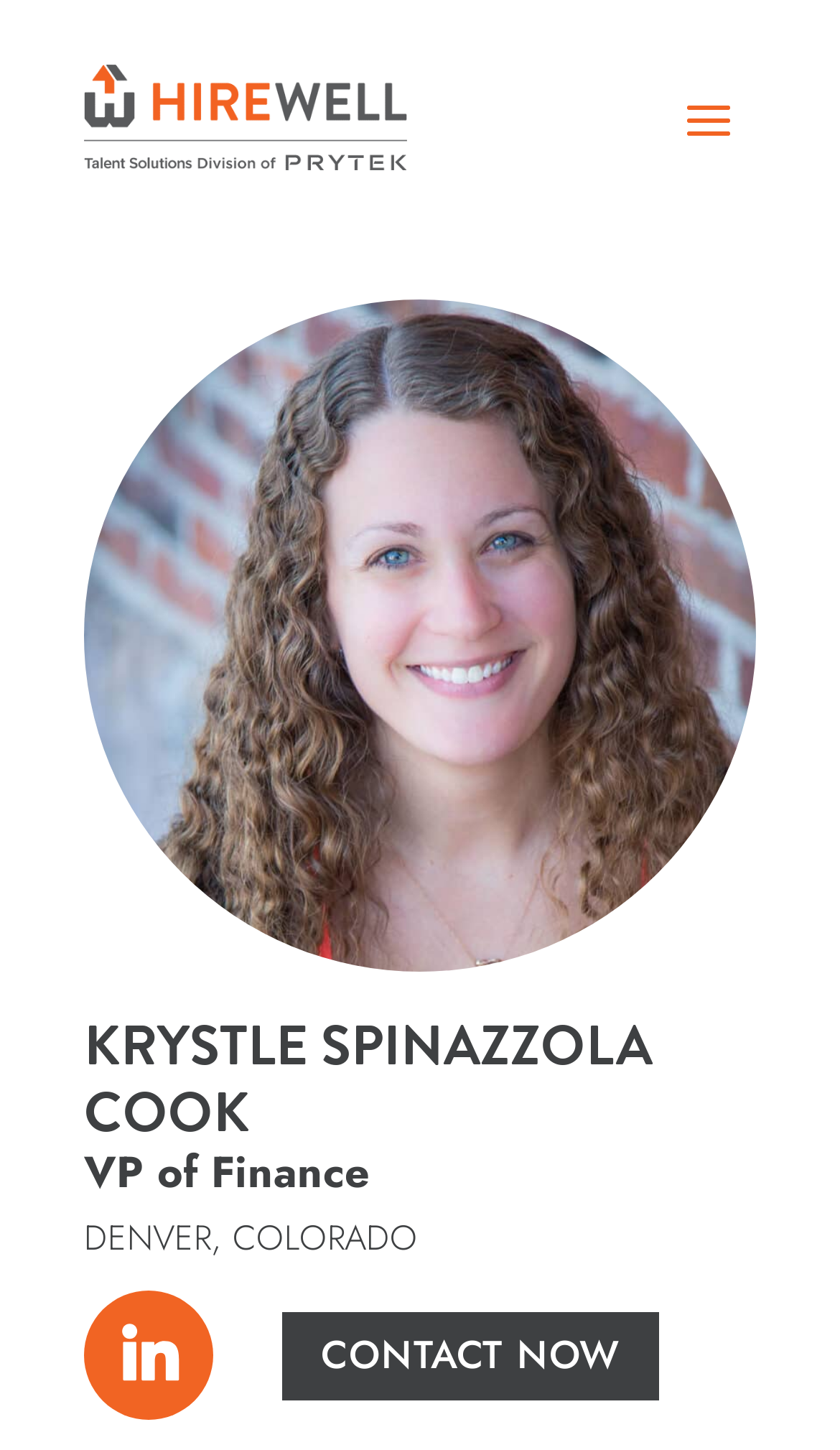Determine the heading of the webpage and extract its text content.

KRYSTLE SPINAZZOLA COOK